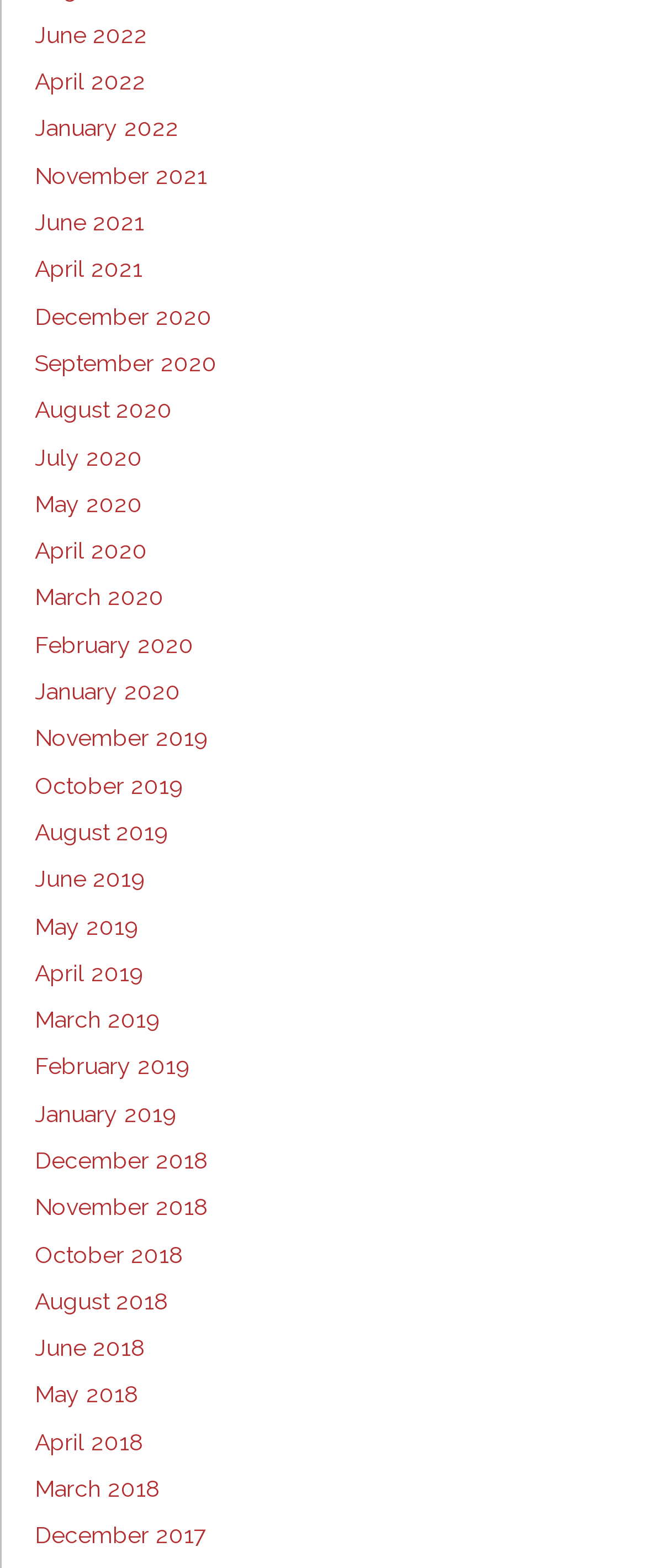Can you find the bounding box coordinates for the element that needs to be clicked to execute this instruction: "view April 2021"? The coordinates should be given as four float numbers between 0 and 1, i.e., [left, top, right, bottom].

[0.054, 0.163, 0.221, 0.18]